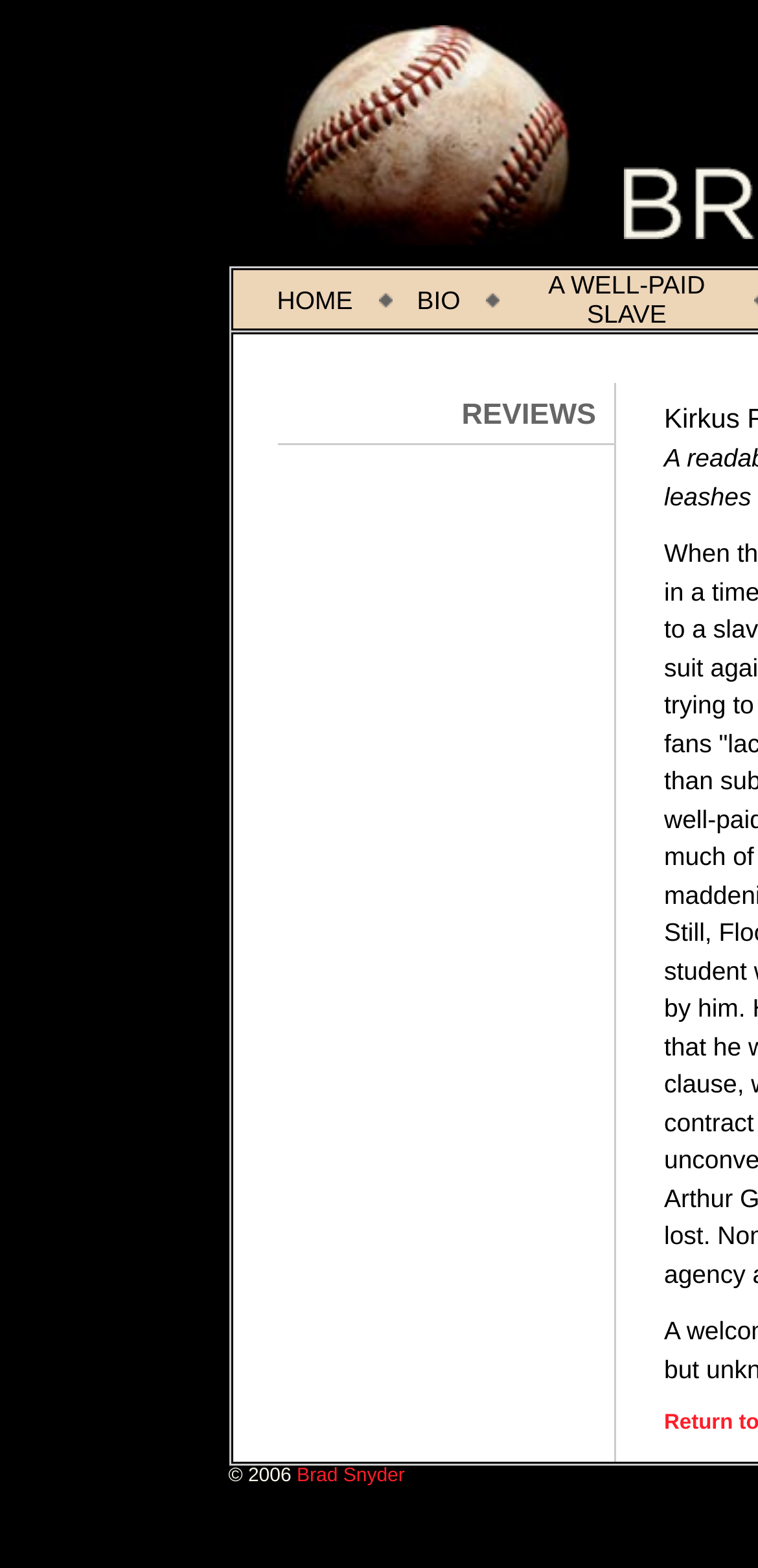How many links are available in the top table of the webpage?
Answer the question with a thorough and detailed explanation.

The top table of the webpage has three links: 'HOME', 'BIO', and 'A WELL-PAID SLAVE'. These links are likely navigation links to different sections of the webpage.